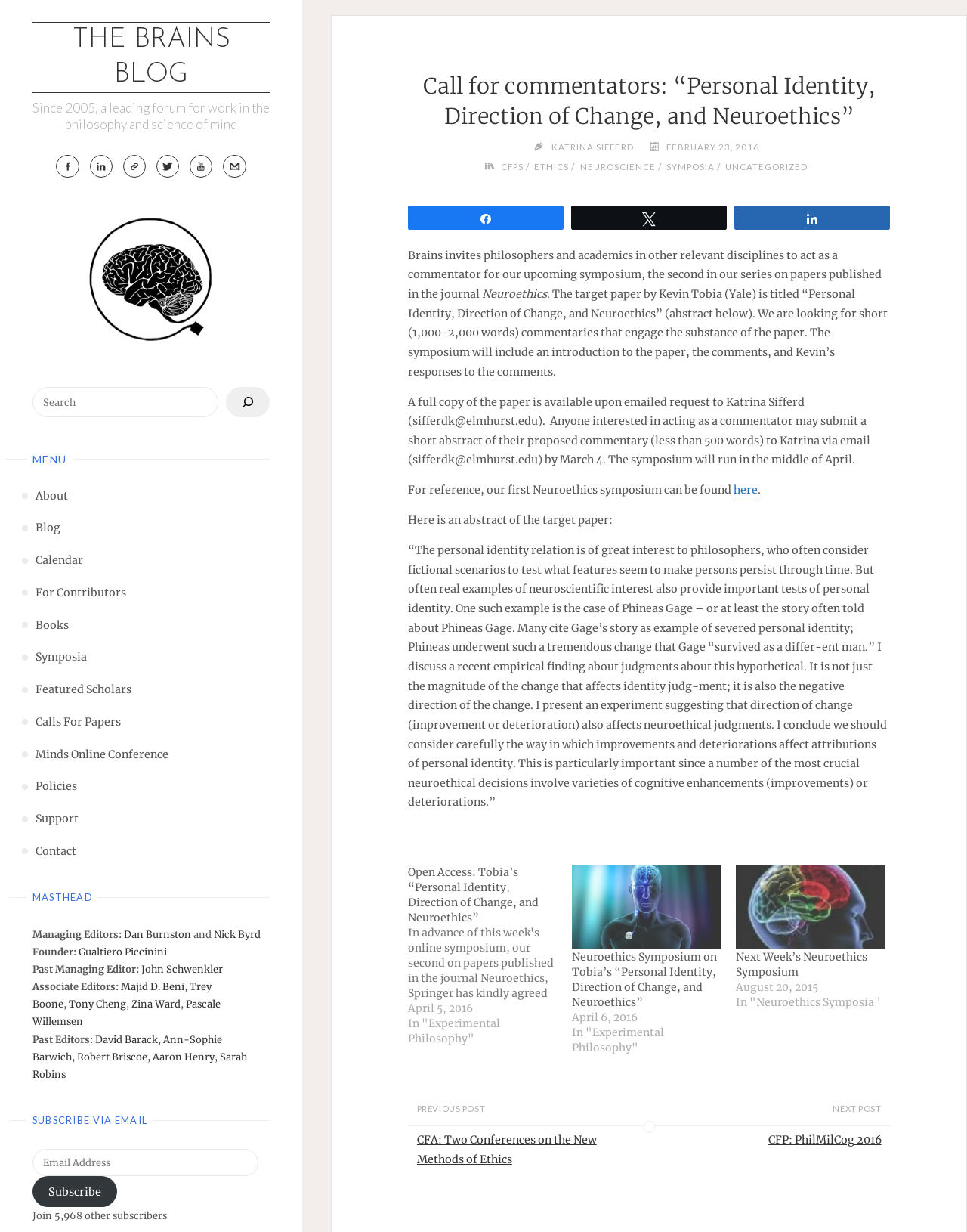Using a single word or phrase, answer the following question: 
What is the topic of the call for commentators?

Personal Identity, Direction of Change, and Neuroethics